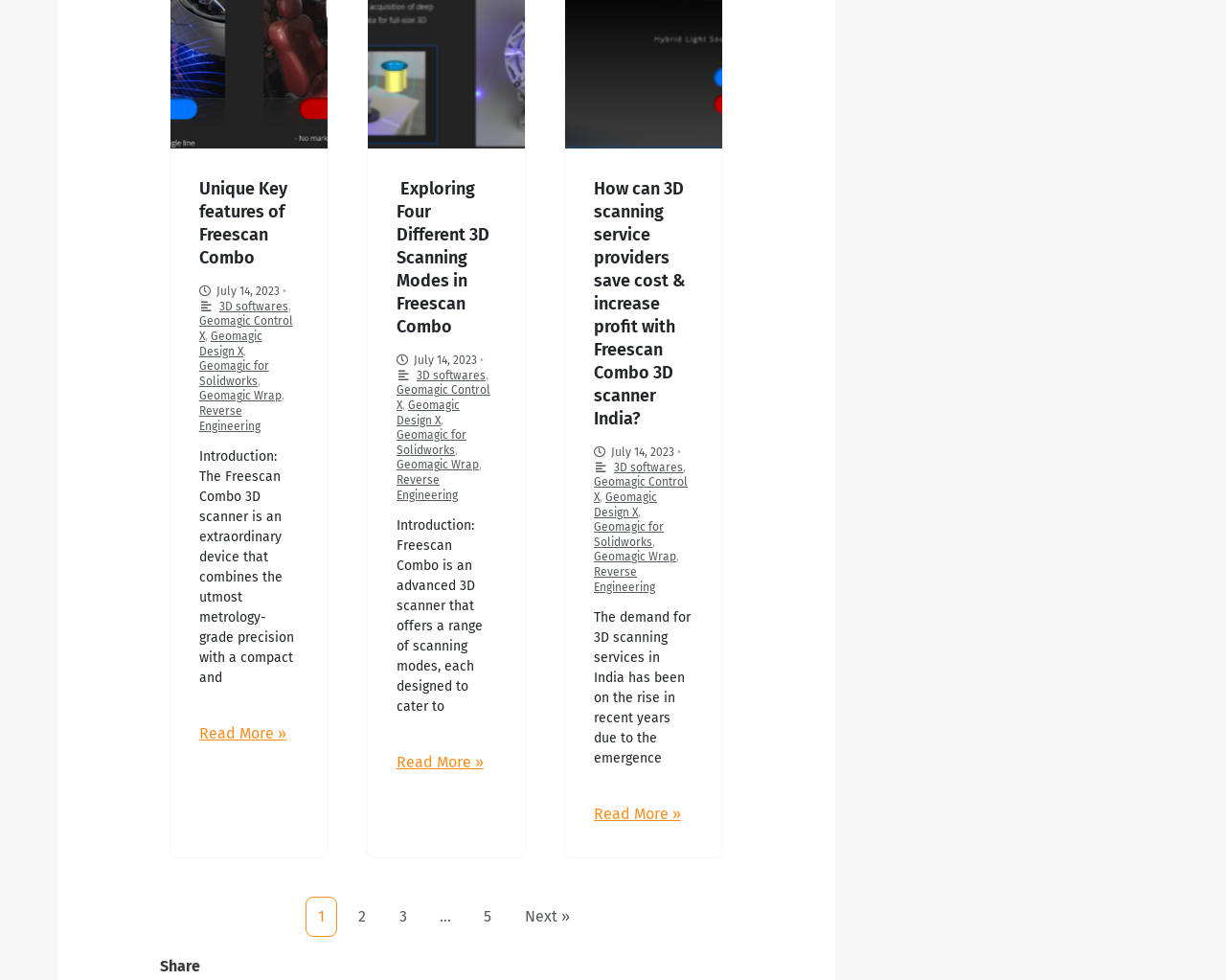From the screenshot, find the bounding box of the UI element matching this description: "Next »". Supply the bounding box coordinates in the form [left, top, right, bottom], each a float between 0 and 1.

[0.419, 0.916, 0.474, 0.955]